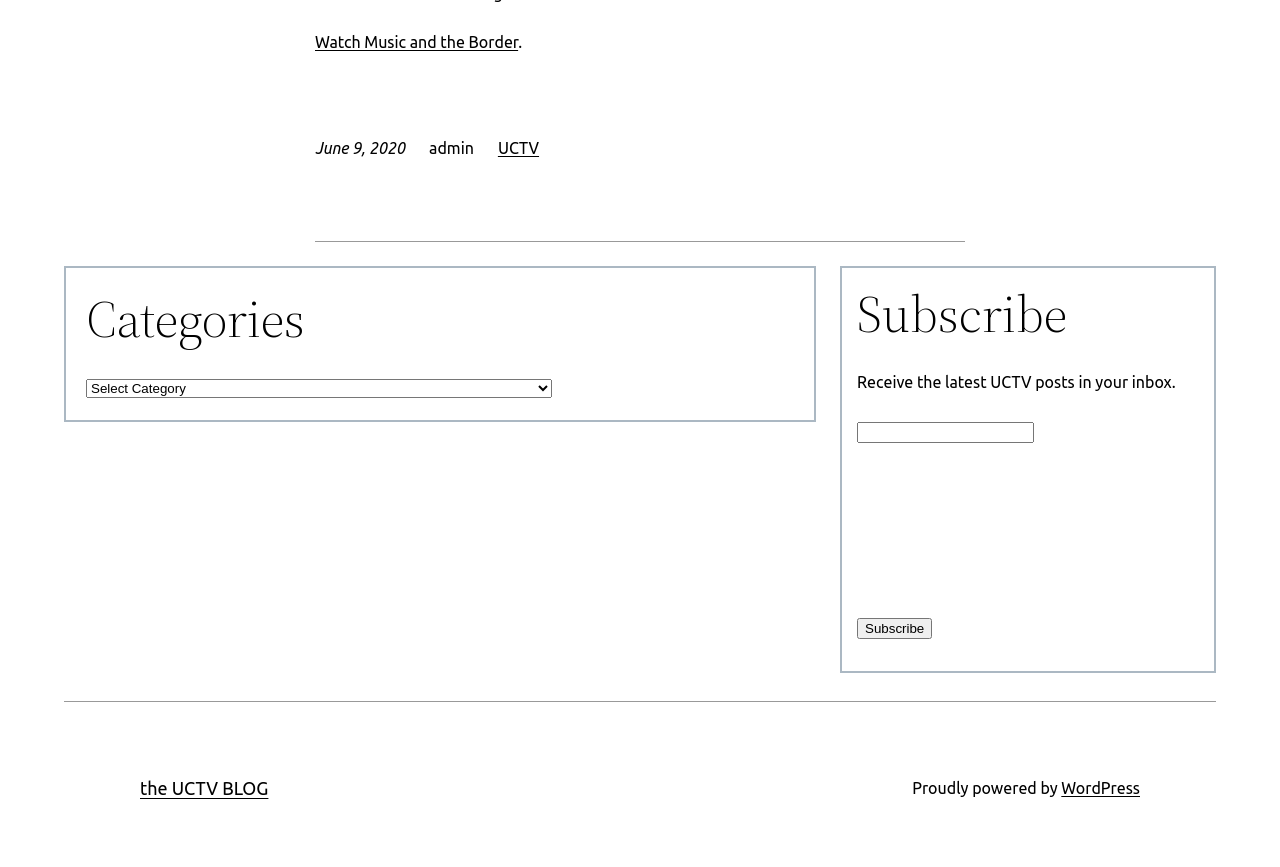Identify the bounding box for the UI element described as: "name="submit" value="Subscribe"". The coordinates should be four float numbers between 0 and 1, i.e., [left, top, right, bottom].

[0.67, 0.712, 0.728, 0.736]